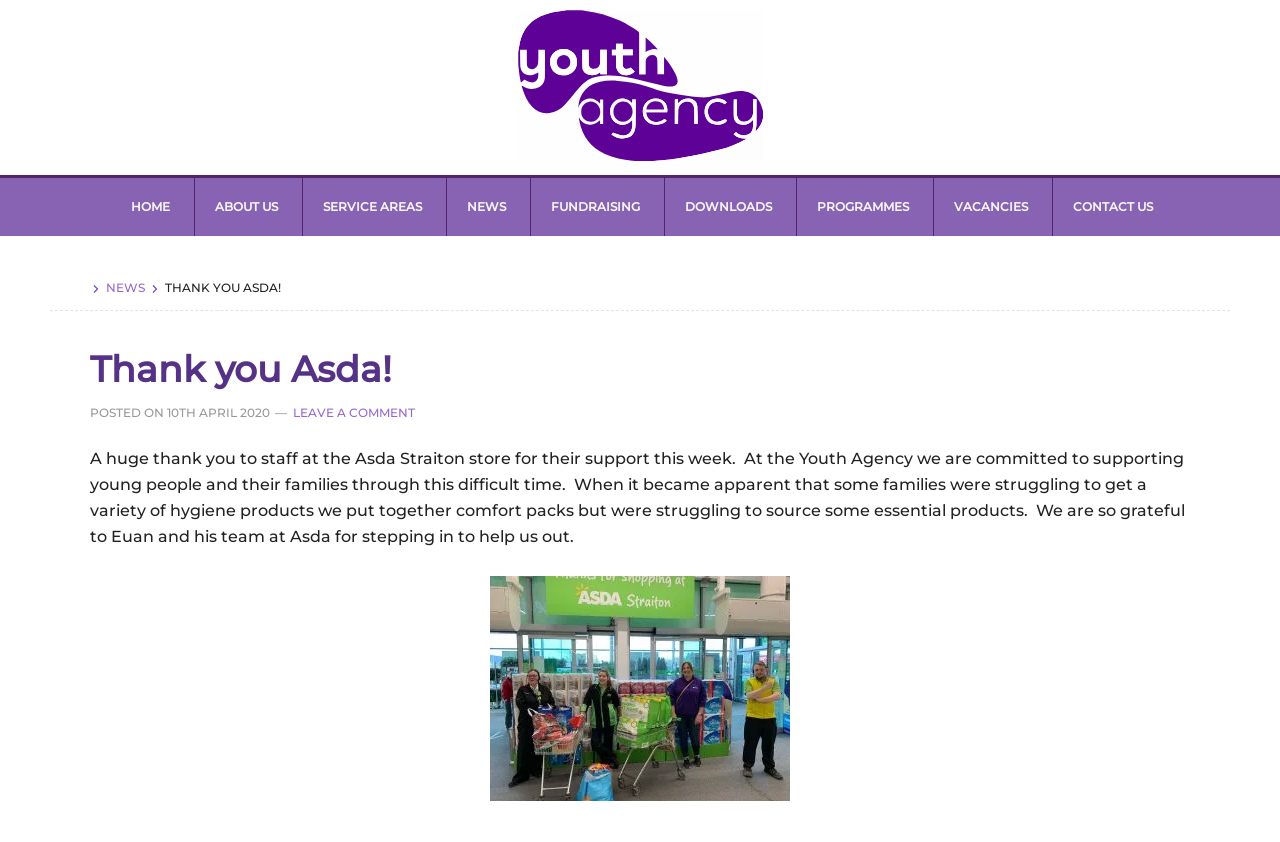What is the date of the post?
Refer to the image and give a detailed response to the question.

I determined the answer by looking at the time element with the text '10TH APRIL 2020', which indicates the date of the post.